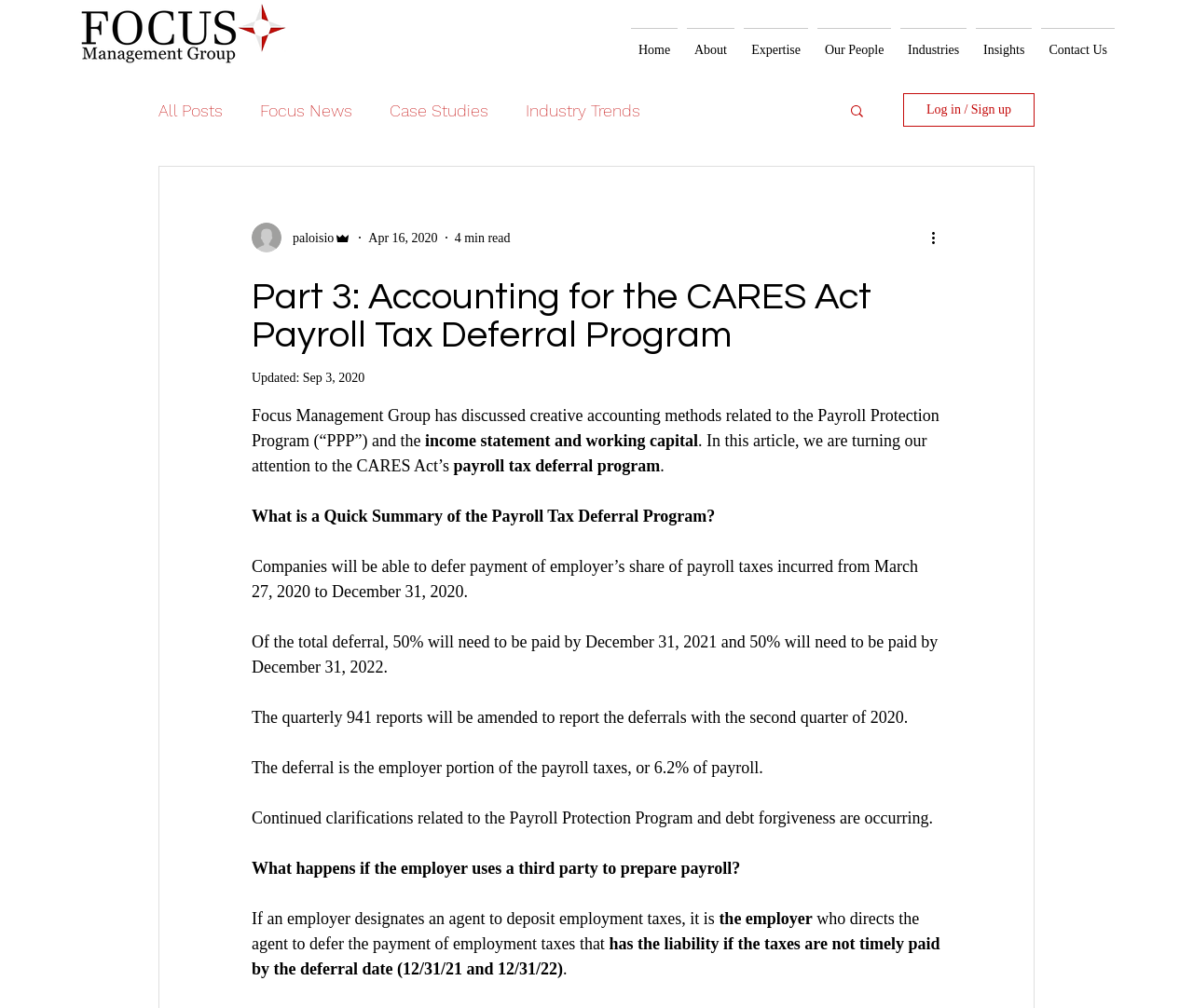Reply to the question with a single word or phrase:
What is the name of the company?

Focus Management Group